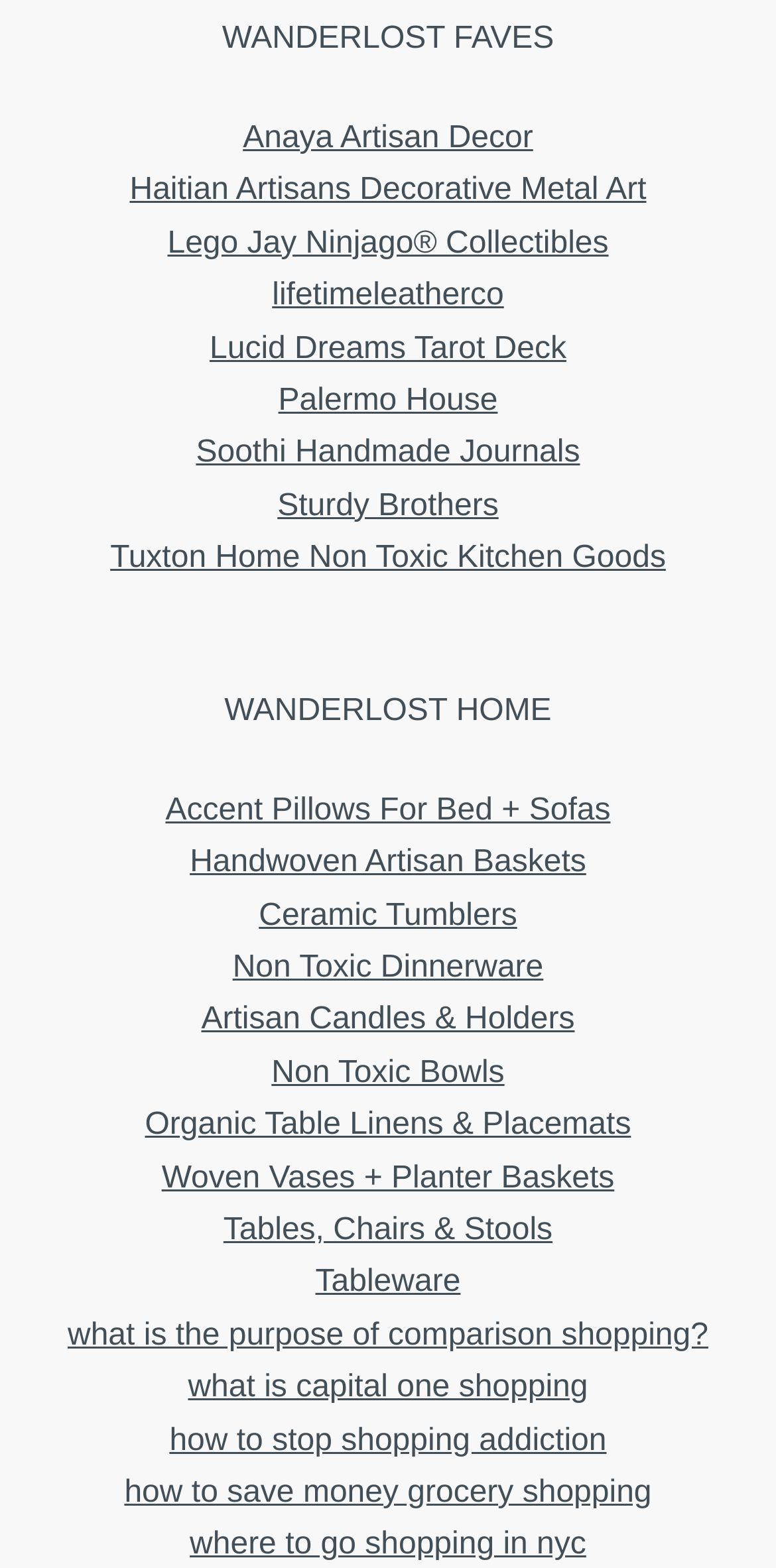What is the purpose of the links at the bottom of the page?
Based on the screenshot, provide a one-word or short-phrase response.

Educational or Informative